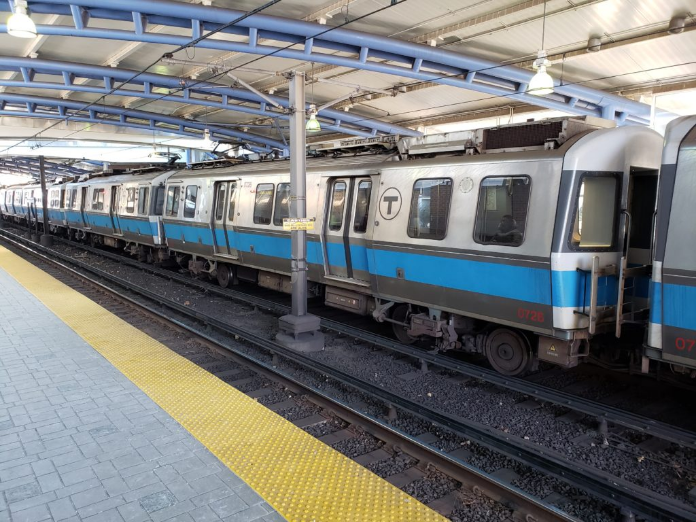Describe all the elements and aspects of the image comprehensively.

The image showcases a setting at an MBTA station featuring a series of Blue Line subway trains. The trains, characterized by their distinct silver and blue exterior, are lined up on the tracks beneath a modern canopy structure. A prominent yellow tactile warning strip runs along the platform, ensuring safe navigation for passengers. The image highlights the active transport system of East Boston, serving as an essential mode of transit for commuters. Additional context includes an ongoing 18-day suspension of the Blue Line service, during which free shuttle buses are replacing train service, emphasizing the MBTA's commitment to providing alternative transportation during crucial maintenance work, such as the improvements on the Suffolk Downs pedestrian bridge. The image is credited to Frank Conte, reinforcing the community's connection to local infrastructure developments.